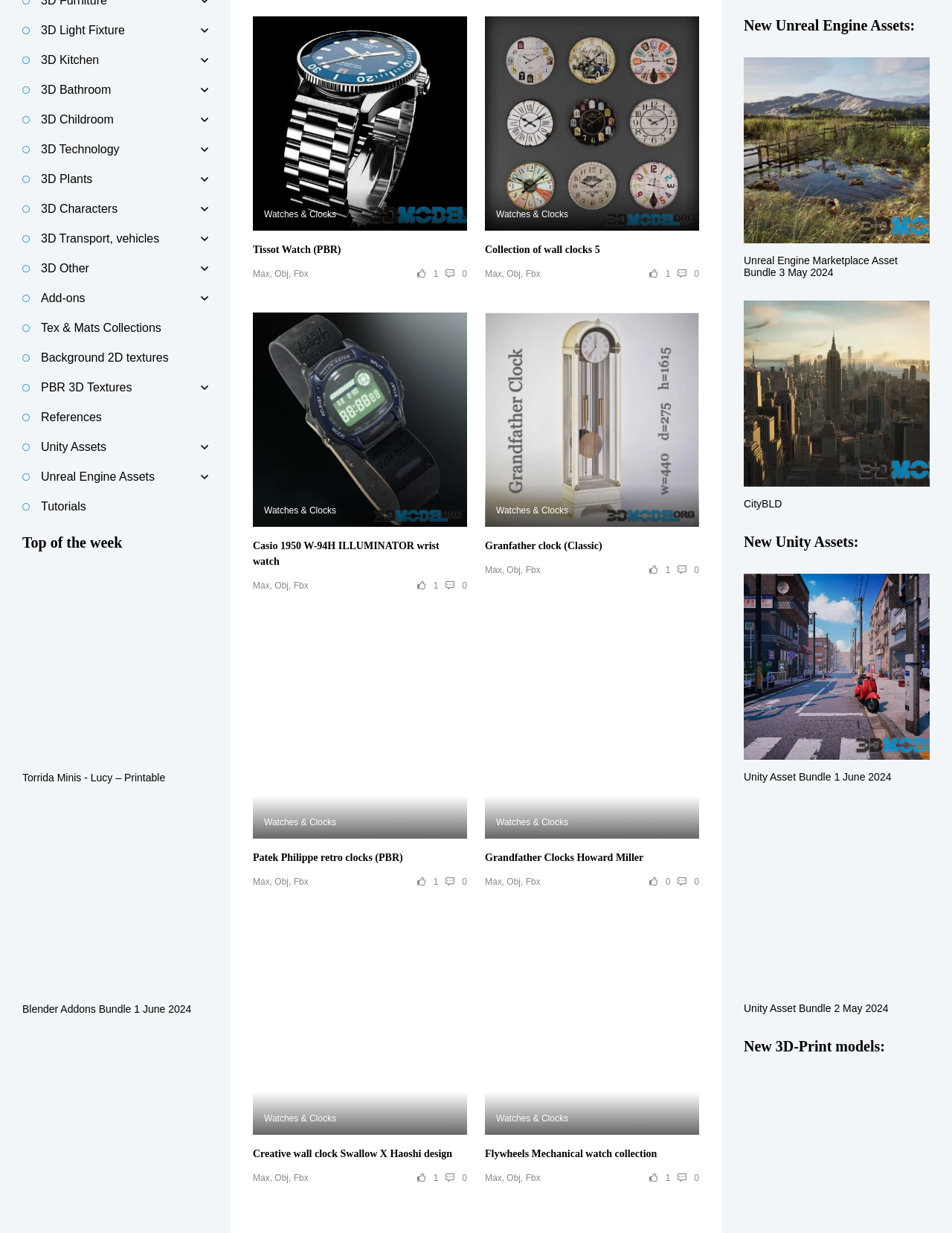Determine the bounding box for the UI element described here: "Other decor".

[0.199, 0.266, 0.387, 0.295]